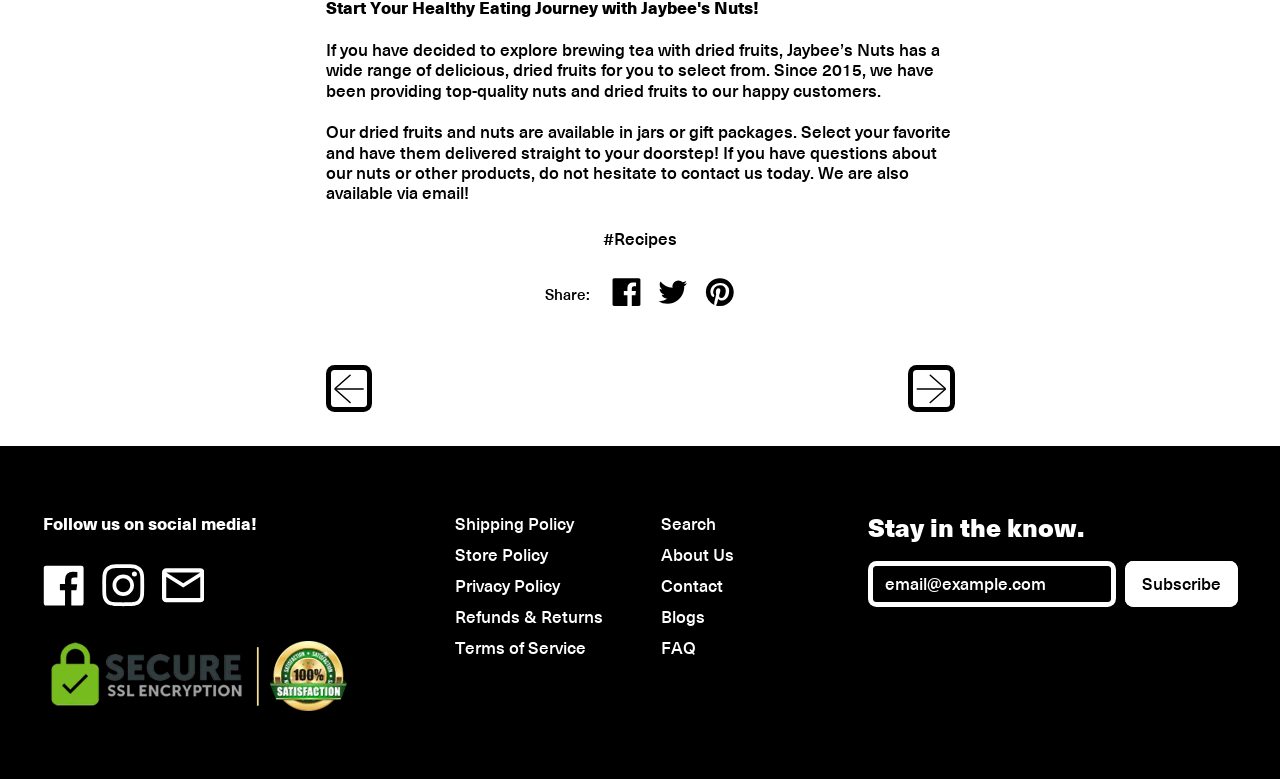Please determine the bounding box coordinates of the element's region to click in order to carry out the following instruction: "Share on Facebook". The coordinates should be four float numbers between 0 and 1, i.e., [left, top, right, bottom].

[0.471, 0.345, 0.508, 0.409]